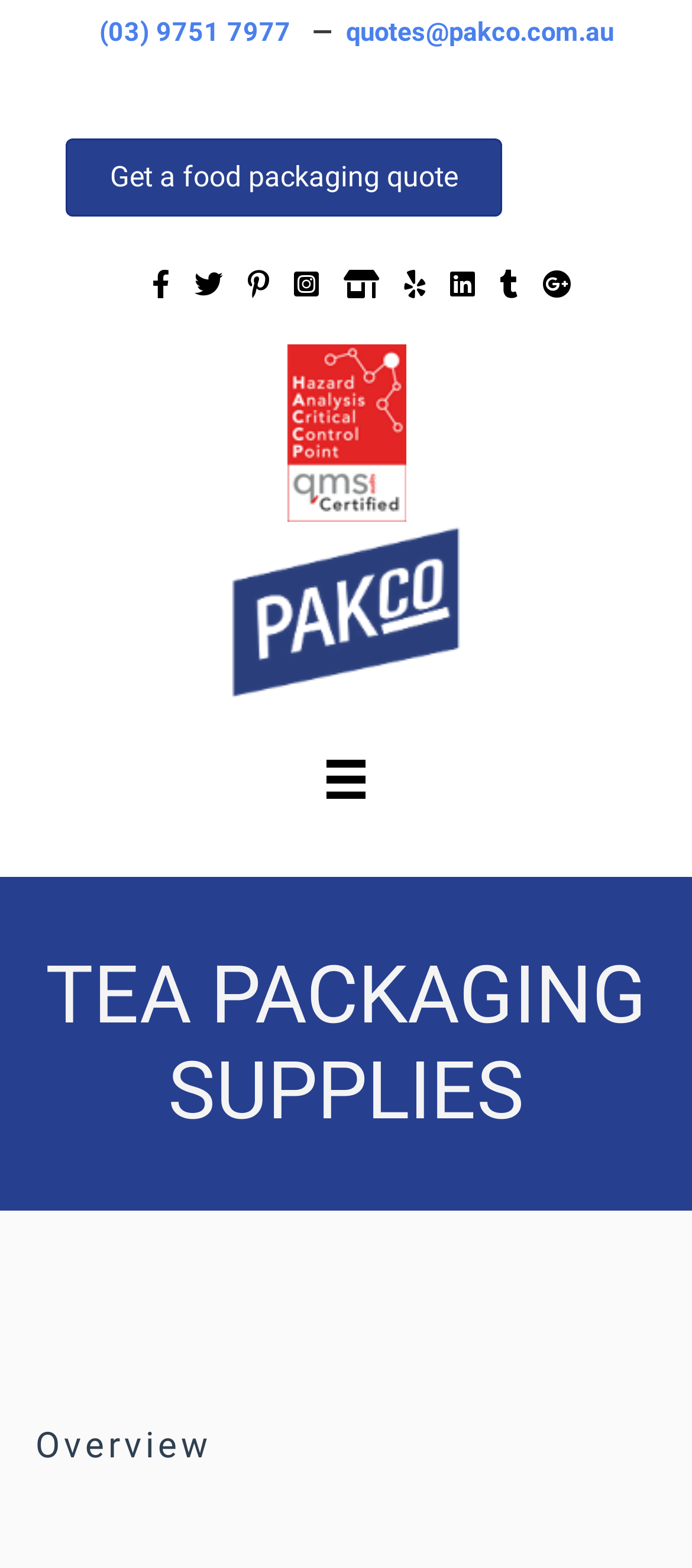Provide a comprehensive description of the webpage.

The webpage is about tea packaging supplies provided by PakCo. At the top left, there is a phone number "(03) 9751 7977" and an email address "quotes@pakco.com.au" separated by a dash. Below them, there is a call-to-action link "Get a food packaging quote" that spans across the top section of the page.

On the top right, there are two images: the HACCP-Stacked Full-Colour header image and the PakCo new logo for the new header. The logo is positioned below the header image.

A menu button is located at the top right corner, accompanied by a small icon. When the menu is opened, it reveals a section with two headings: "TEA PACKAGING SUPPLIES" and "Overview". The "TEA PACKAGING SUPPLIES" heading is larger and more prominent, while the "Overview" heading is smaller and positioned below it.